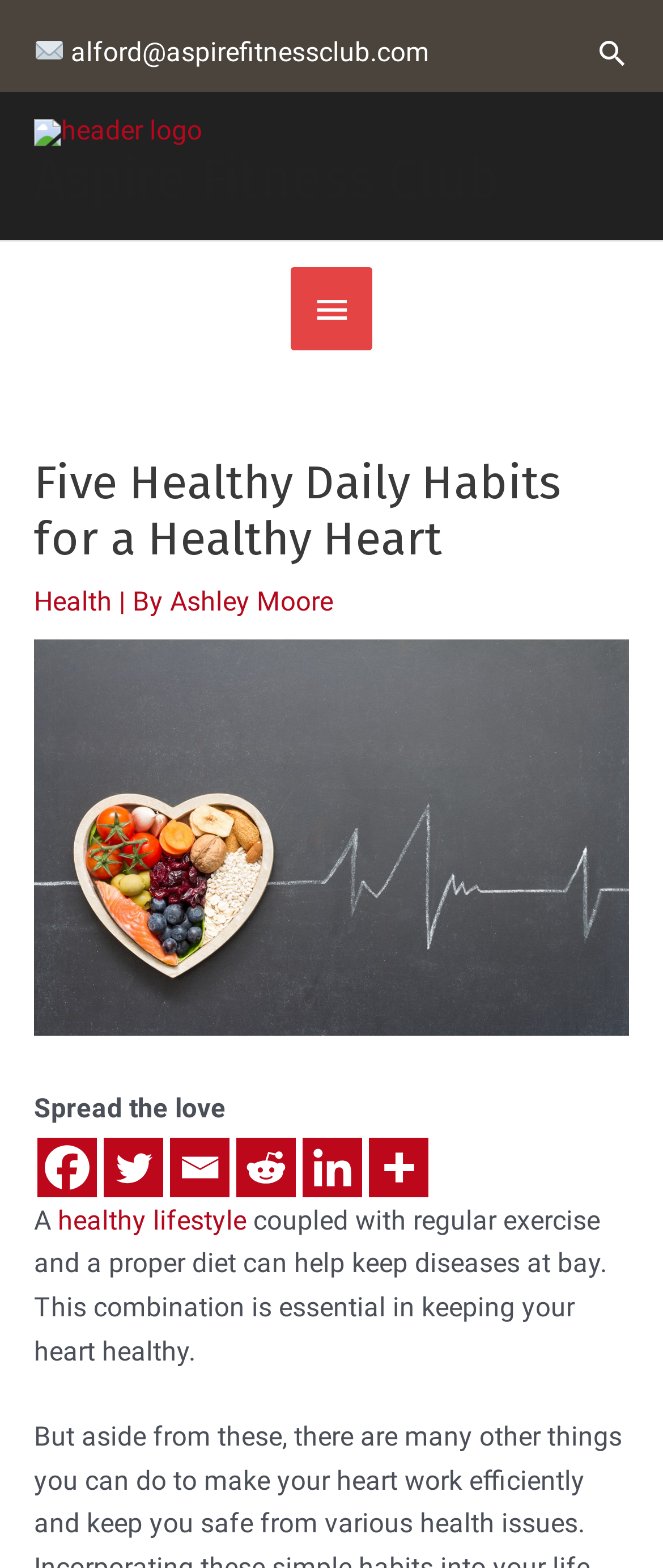Answer the following in one word or a short phrase: 
What is the topic of the article?

Healthy Heart